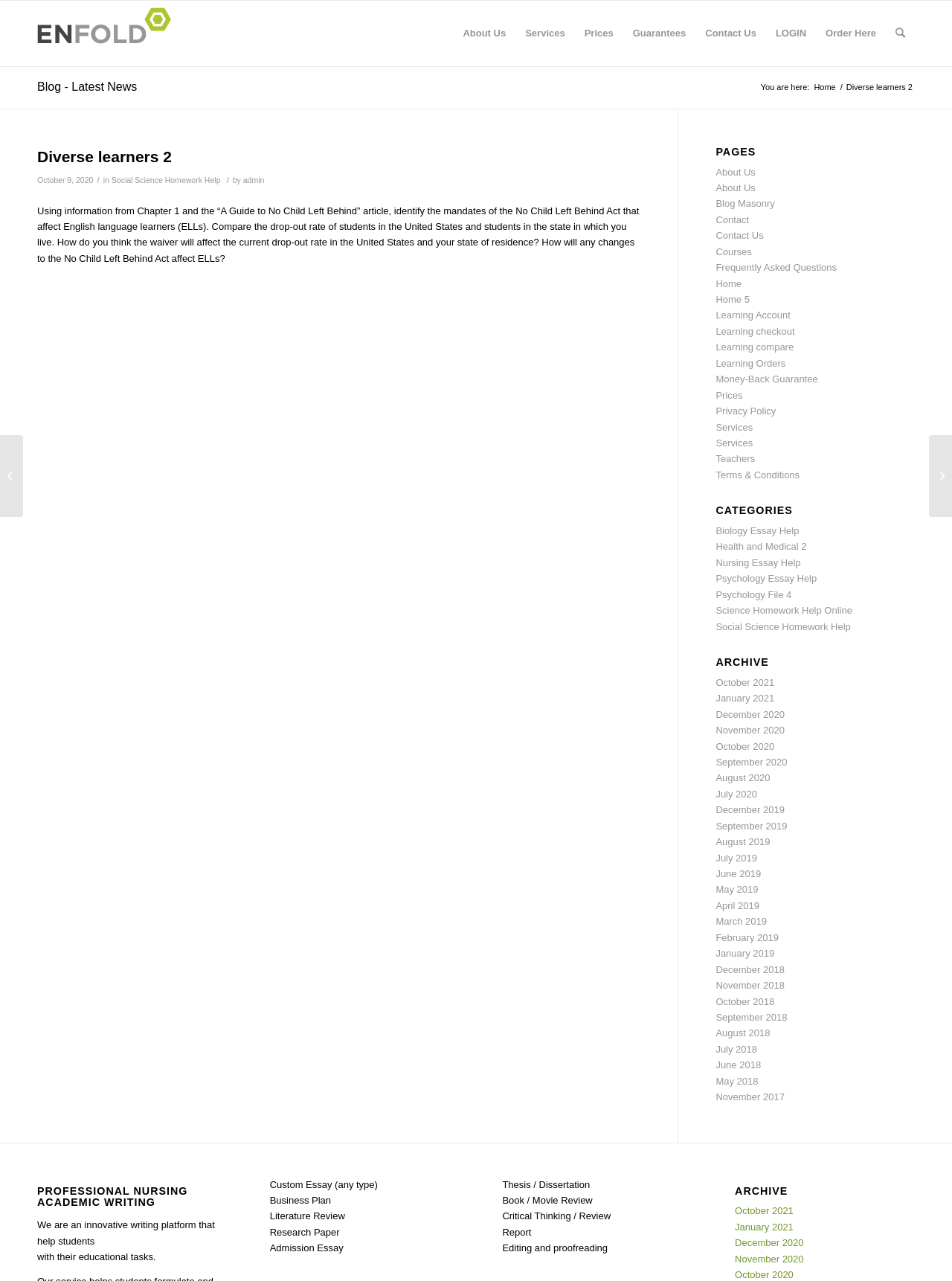Please provide a detailed answer to the question below based on the screenshot: 
What is the purpose of the 'Order Here' button?

The 'Order Here' button is a menu item on the webpage, suggesting that its purpose is to allow users to place an order for a service or product offered by The Nursing Tutors.